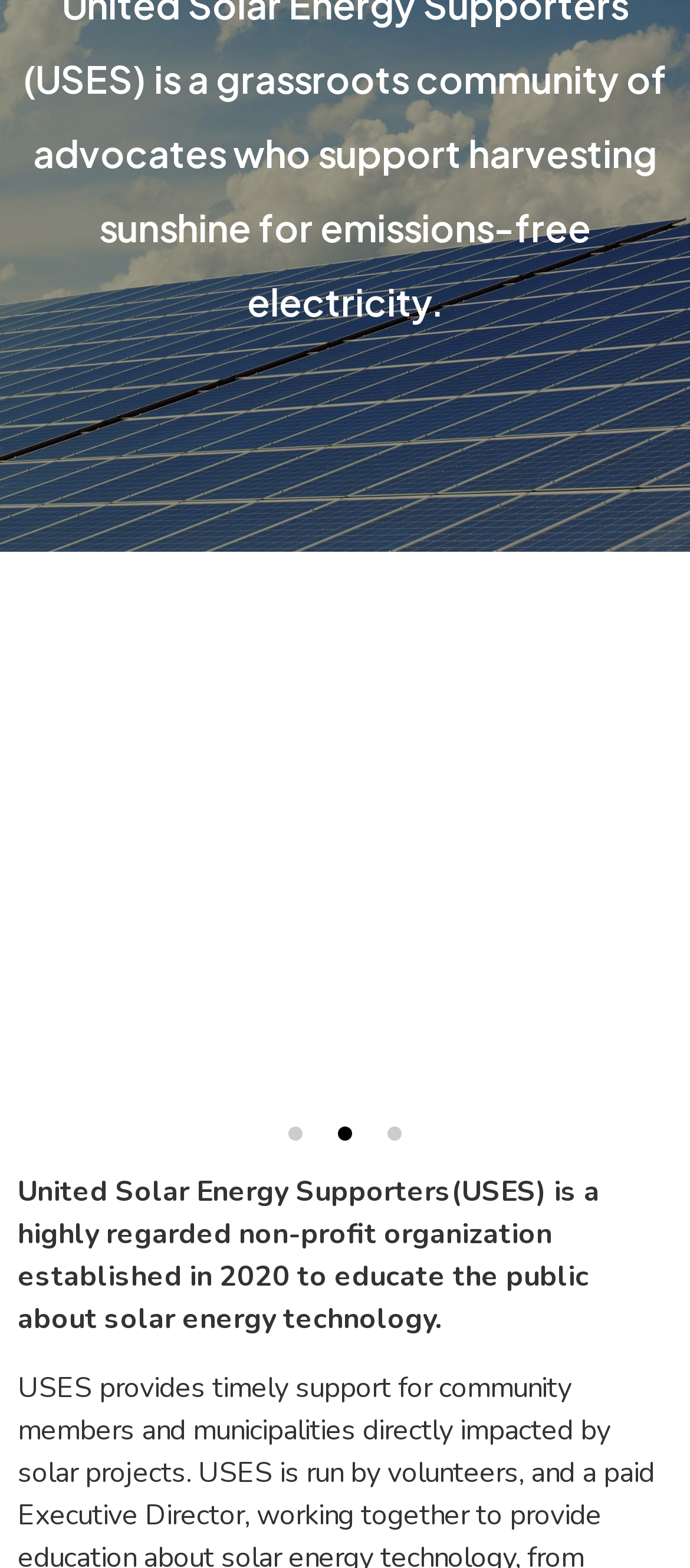How many slides are there?
Please provide a single word or phrase as the answer based on the screenshot.

At least 3